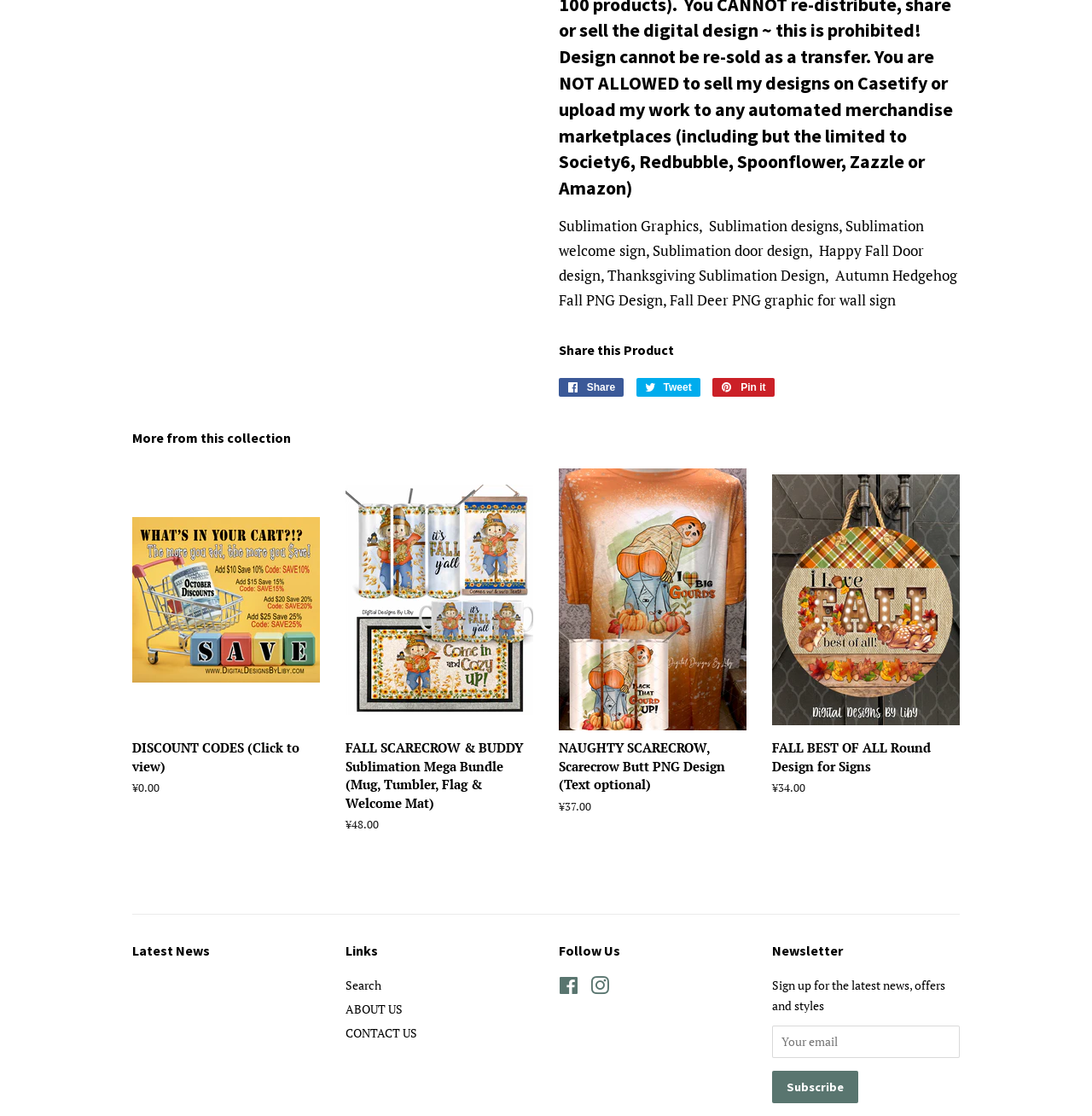What is the purpose of the 'Newsletter' section?
Please give a detailed and elaborate answer to the question based on the image.

The 'Newsletter' section contains a text box to input an email address and a 'Subscribe' button, indicating that its purpose is to allow users to sign up for the latest news, offers, and styles.